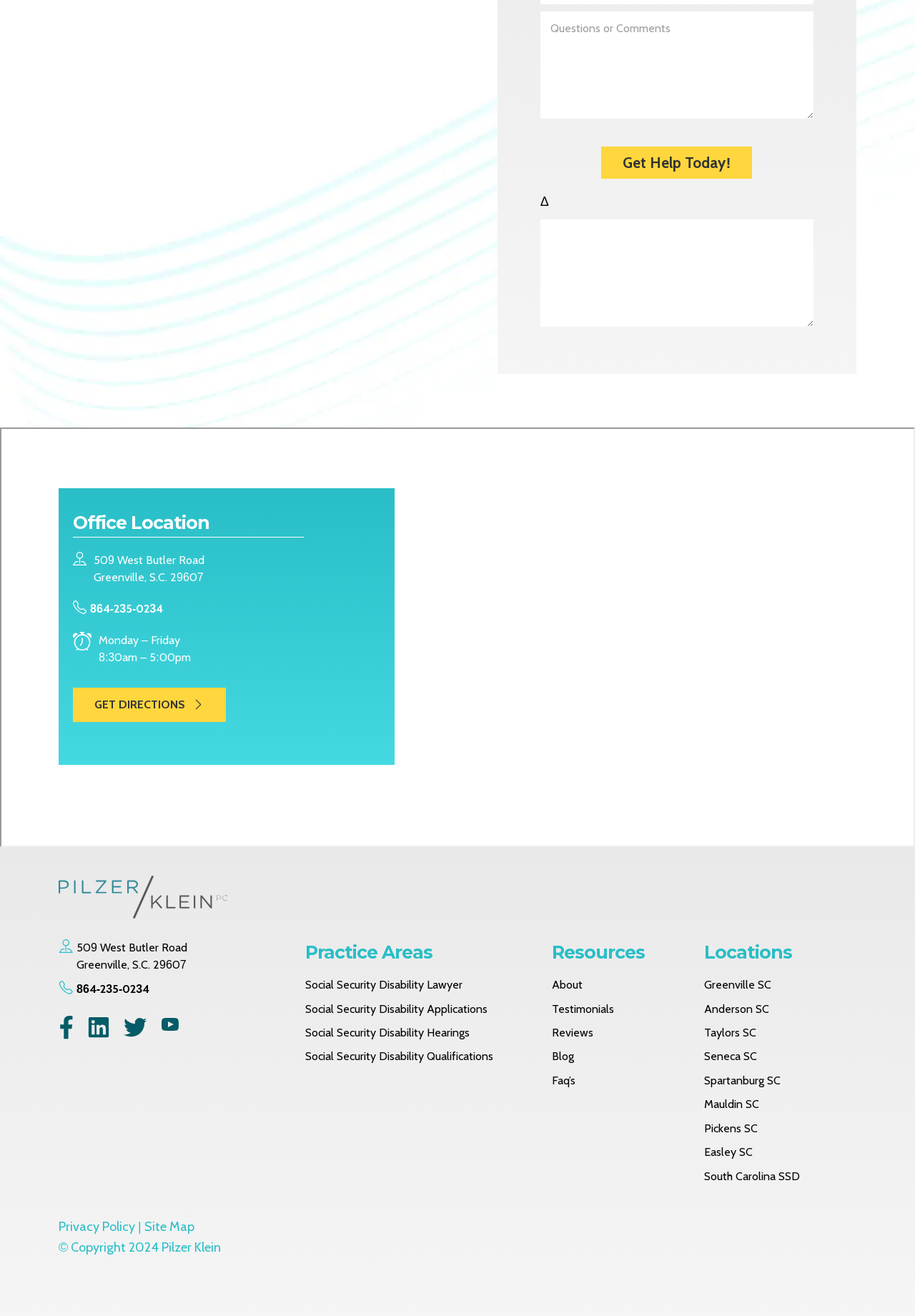Specify the bounding box coordinates (top-left x, top-left y, bottom-right x, bottom-right y) of the UI element in the screenshot that matches this description: © Copyright 2024 Pilzer Klein

[0.064, 0.942, 0.242, 0.954]